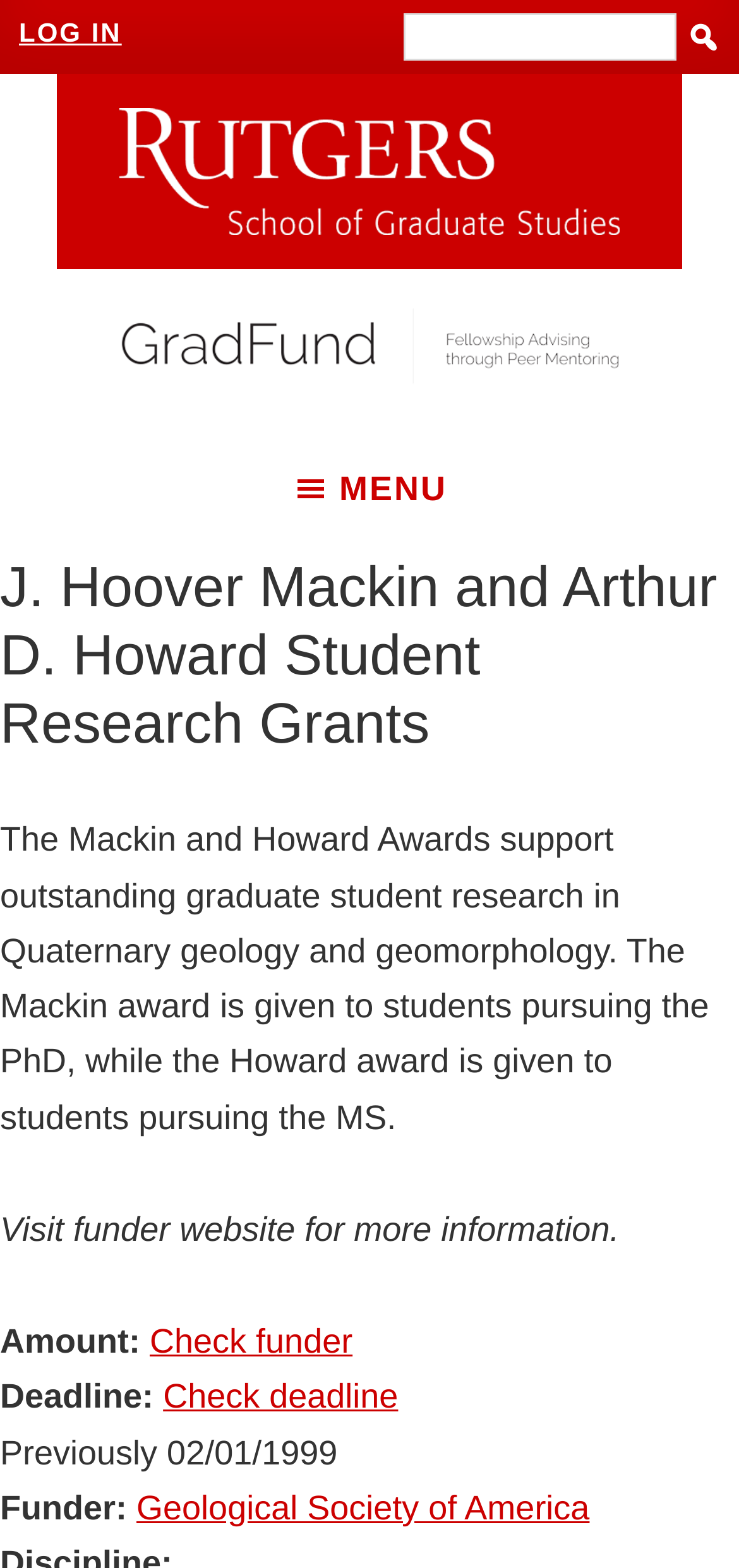What is the amount of the award?
Please provide a comprehensive answer to the question based on the webpage screenshot.

The webpage does not provide a specific amount for the Mackin and Howard Awards, but it mentions that the amount can be checked by visiting the funder's website.